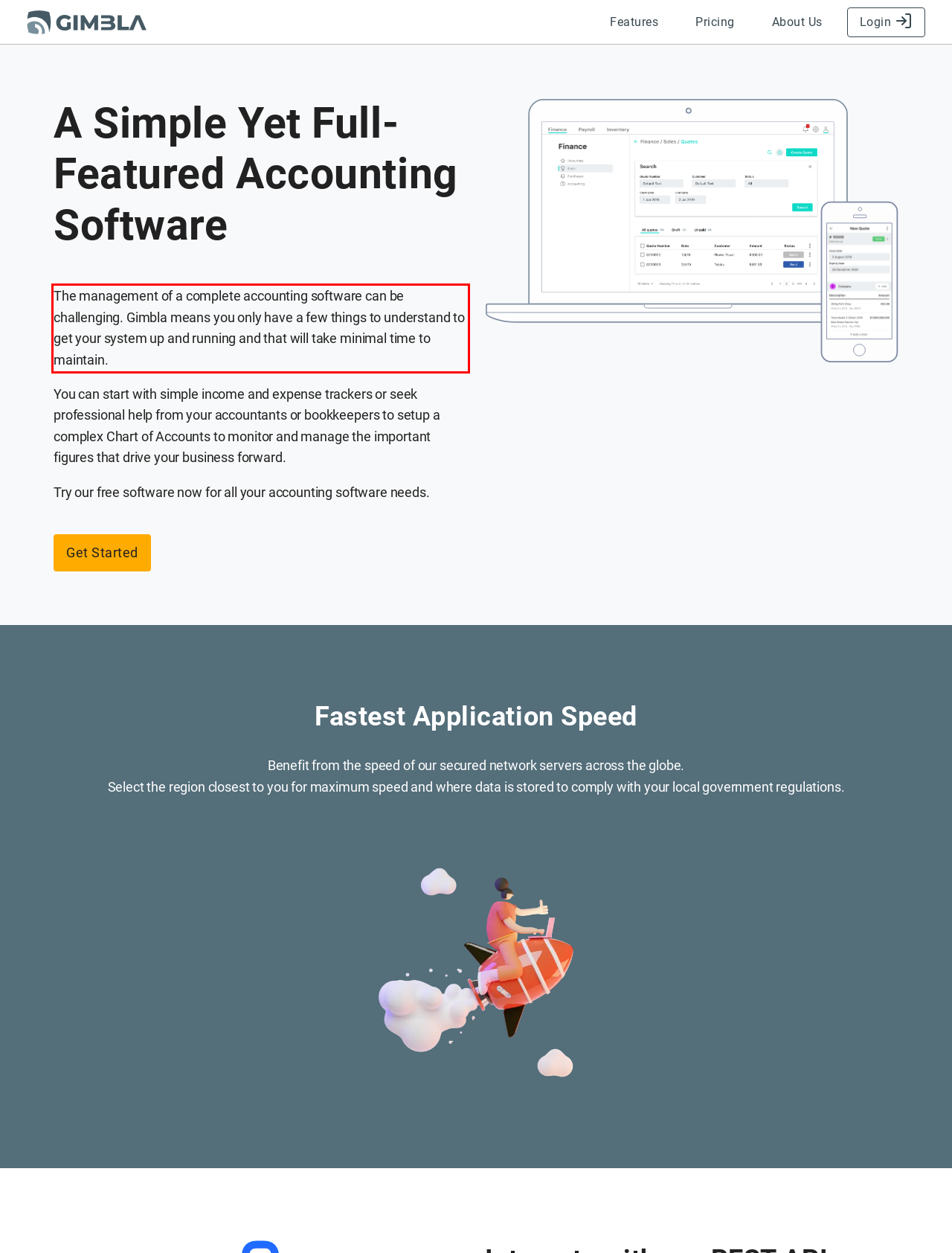Using the webpage screenshot, recognize and capture the text within the red bounding box.

The management of a complete accounting software can be challenging. Gimbla means you only have a few things to understand to get your system up and running and that will take minimal time to maintain.